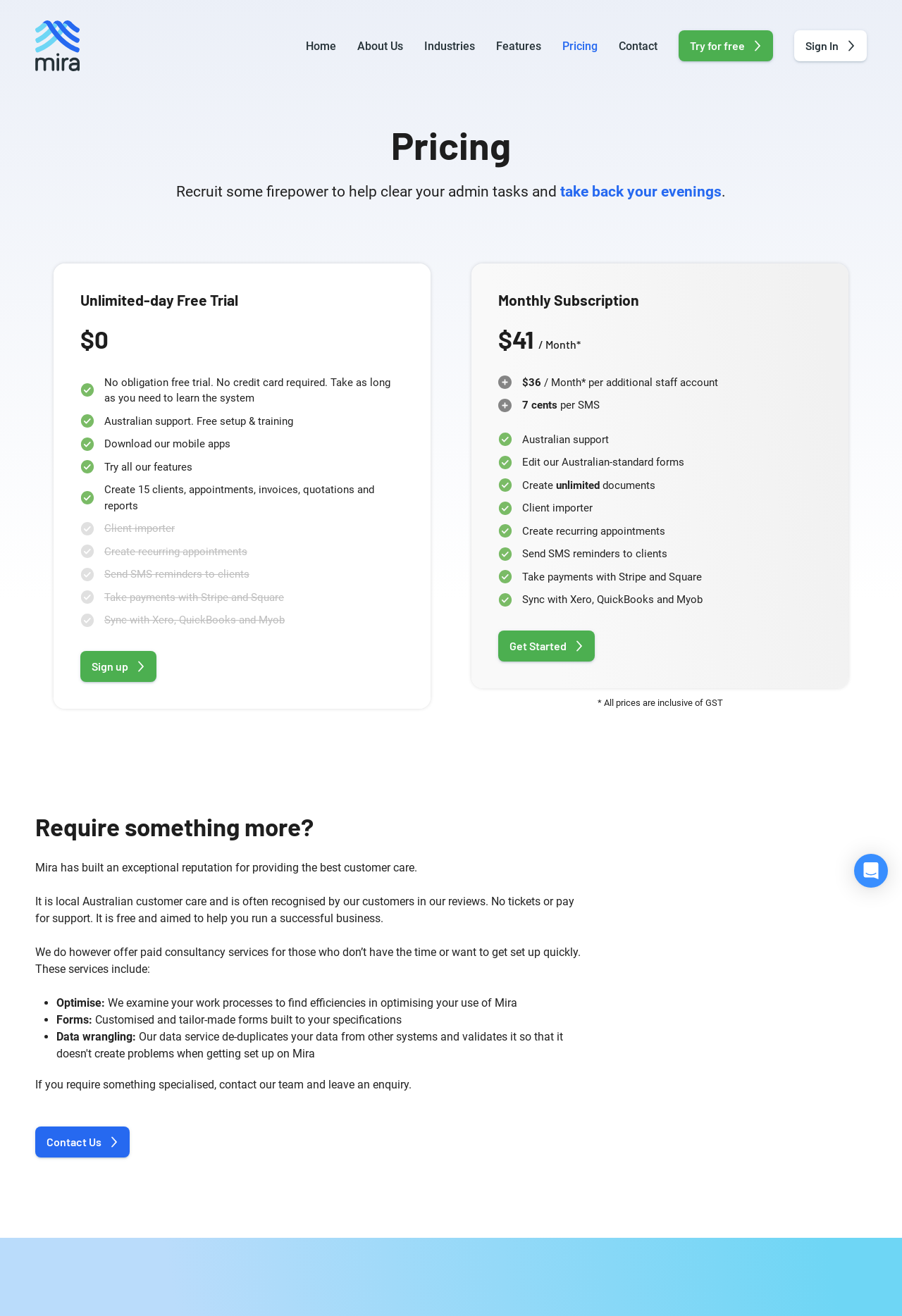Kindly determine the bounding box coordinates for the clickable area to achieve the given instruction: "Open the Intercom Messenger".

[0.947, 0.649, 0.984, 0.675]